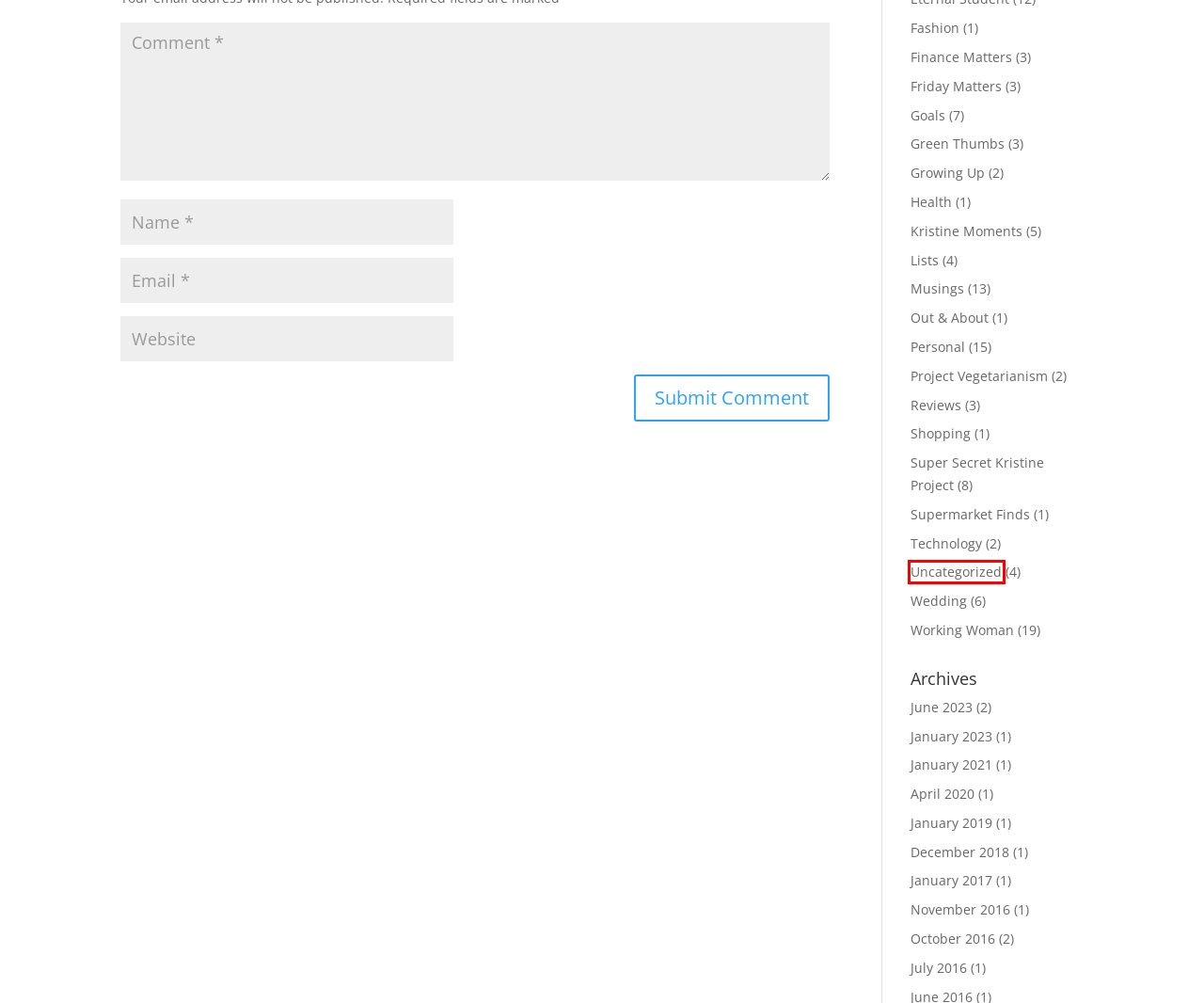You’re provided with a screenshot of a webpage that has a red bounding box around an element. Choose the best matching webpage description for the new page after clicking the element in the red box. The options are:
A. January 2017 - KristineSays 2.0
B. January 2021 - KristineSays 2.0
C. Friday Matters Archives - KristineSays 2.0
D. Working Woman Archives - KristineSays 2.0
E. November 2016 - KristineSays 2.0
F. Uncategorized Archives - KristineSays 2.0
G. Lists Archives - KristineSays 2.0
H. Growing Up Archives - KristineSays 2.0

F